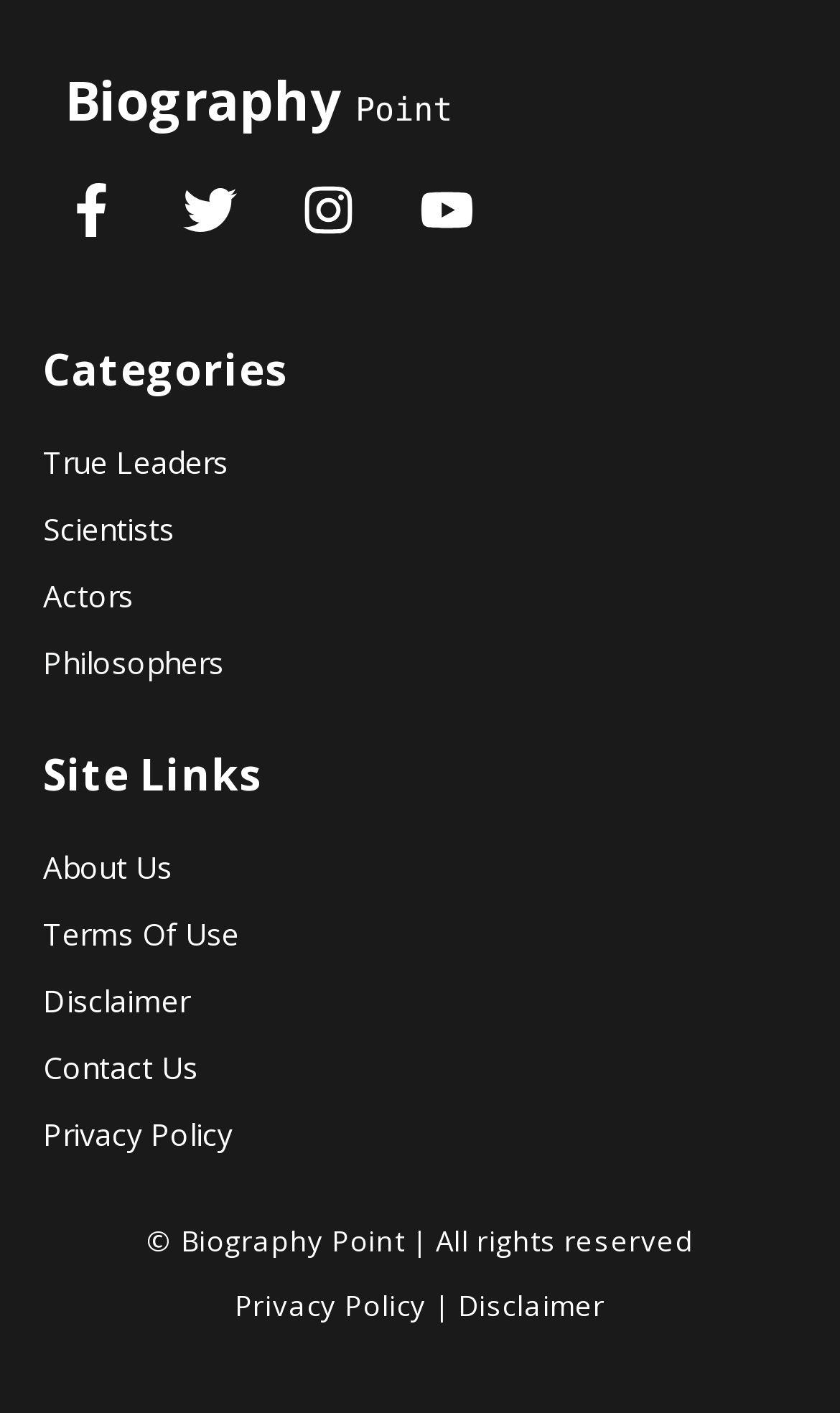Given the element description Terms of Use, specify the bounding box coordinates of the corresponding UI element in the format (top-left x, top-left y, bottom-right x, bottom-right y). All values must be between 0 and 1.

[0.051, 0.647, 0.285, 0.676]